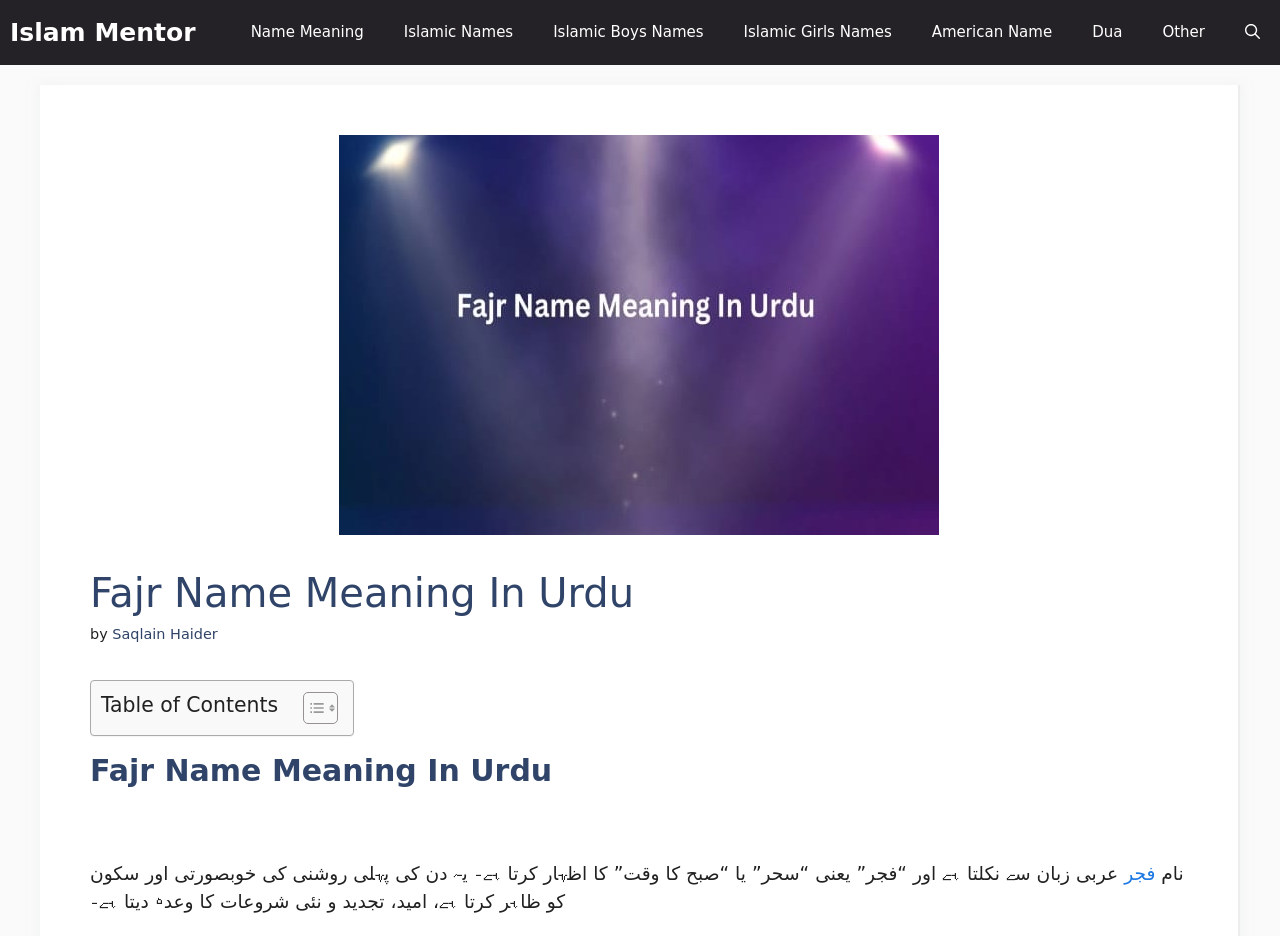Pinpoint the bounding box coordinates of the element that must be clicked to accomplish the following instruction: "Open Native Fashion Now". The coordinates should be in the format of four float numbers between 0 and 1, i.e., [left, top, right, bottom].

None